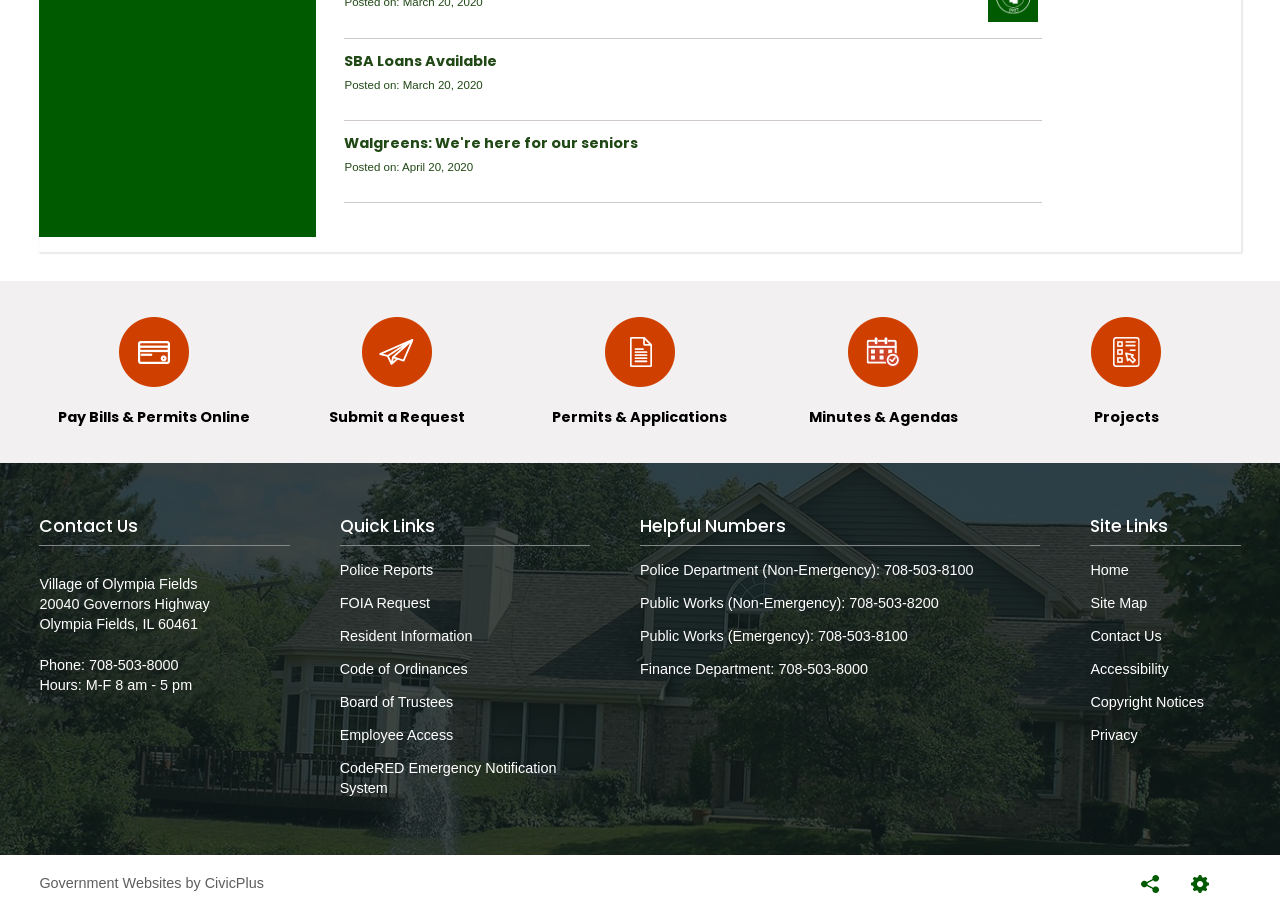Provide a one-word or brief phrase answer to the question:
What is the name of the village?

Olympia Fields